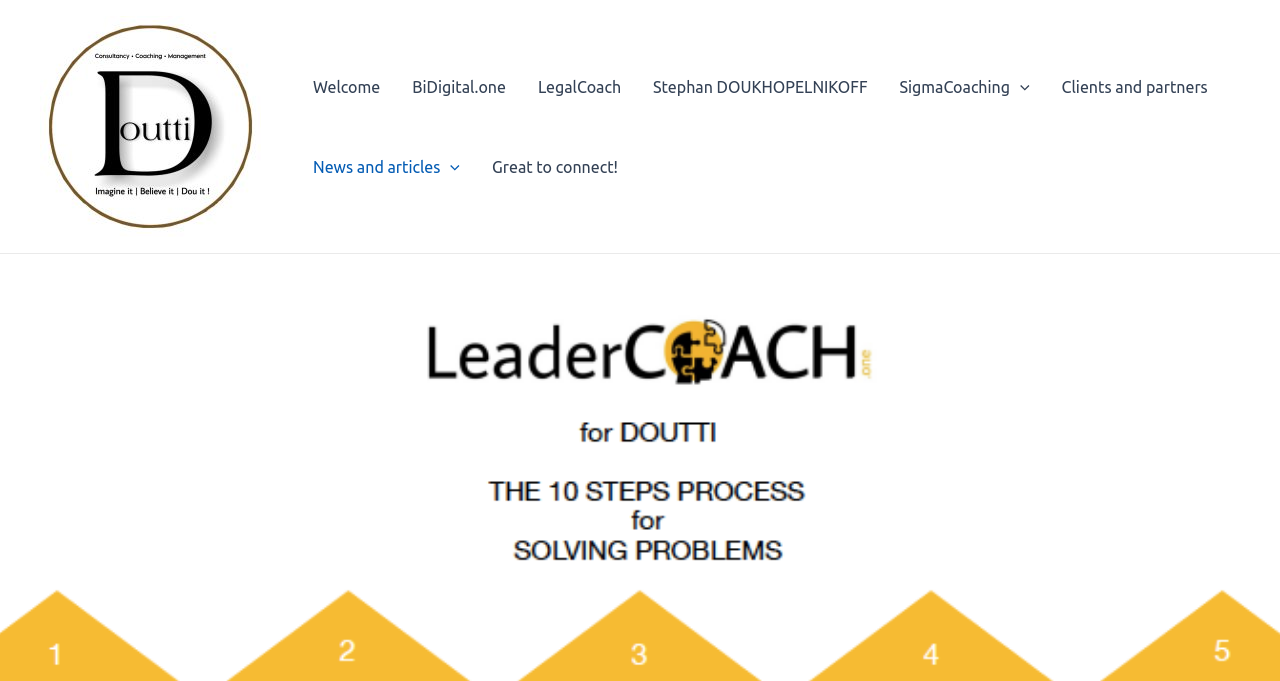Given the webpage screenshot and the description, determine the bounding box coordinates (top-left x, top-left y, bottom-right x, bottom-right y) that define the location of the UI element matching this description: parent_node: SigmaCoaching aria-label="Menu Toggle"

[0.789, 0.068, 0.804, 0.186]